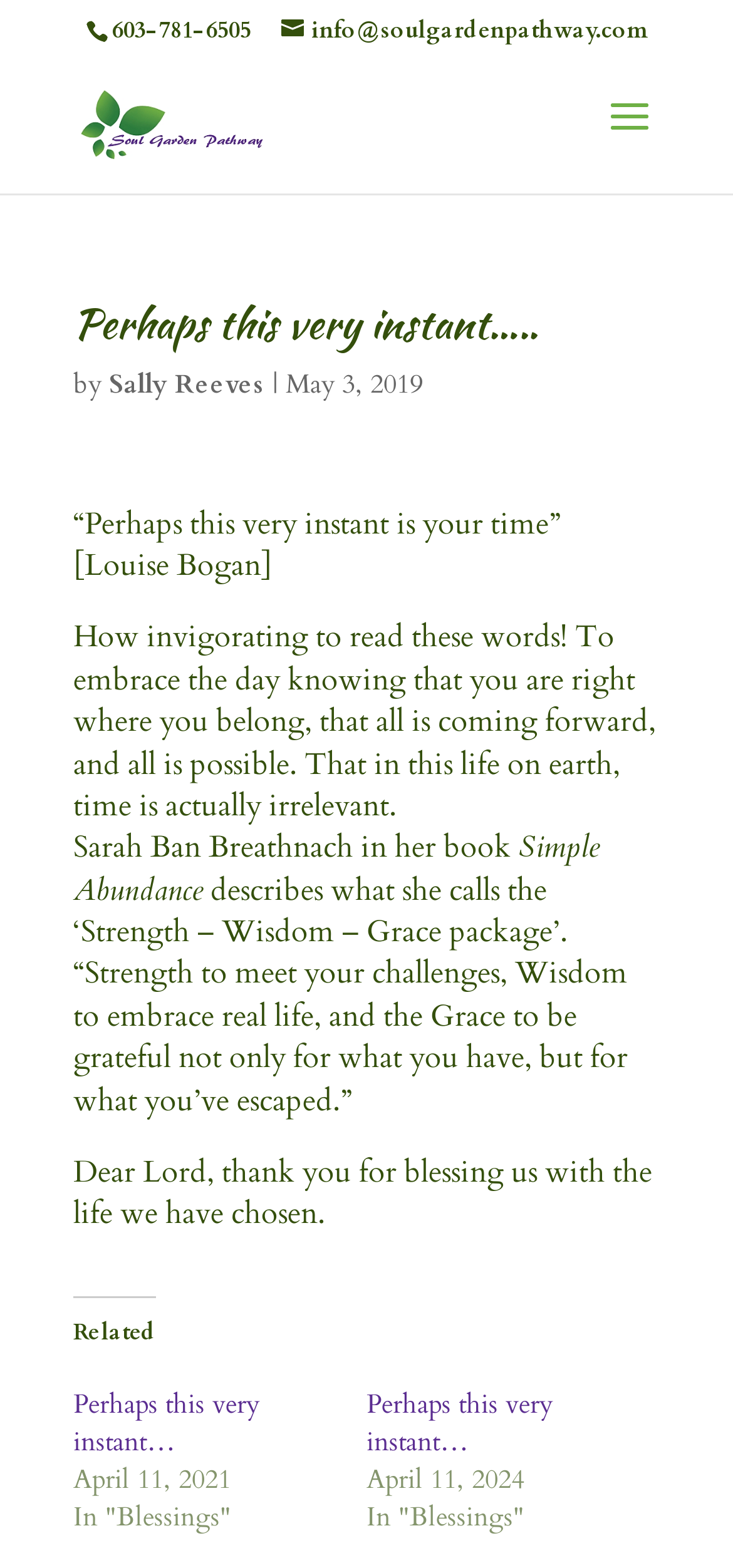Respond to the question below with a single word or phrase:
What is the purpose of the webpage?

Inspirational or motivational content